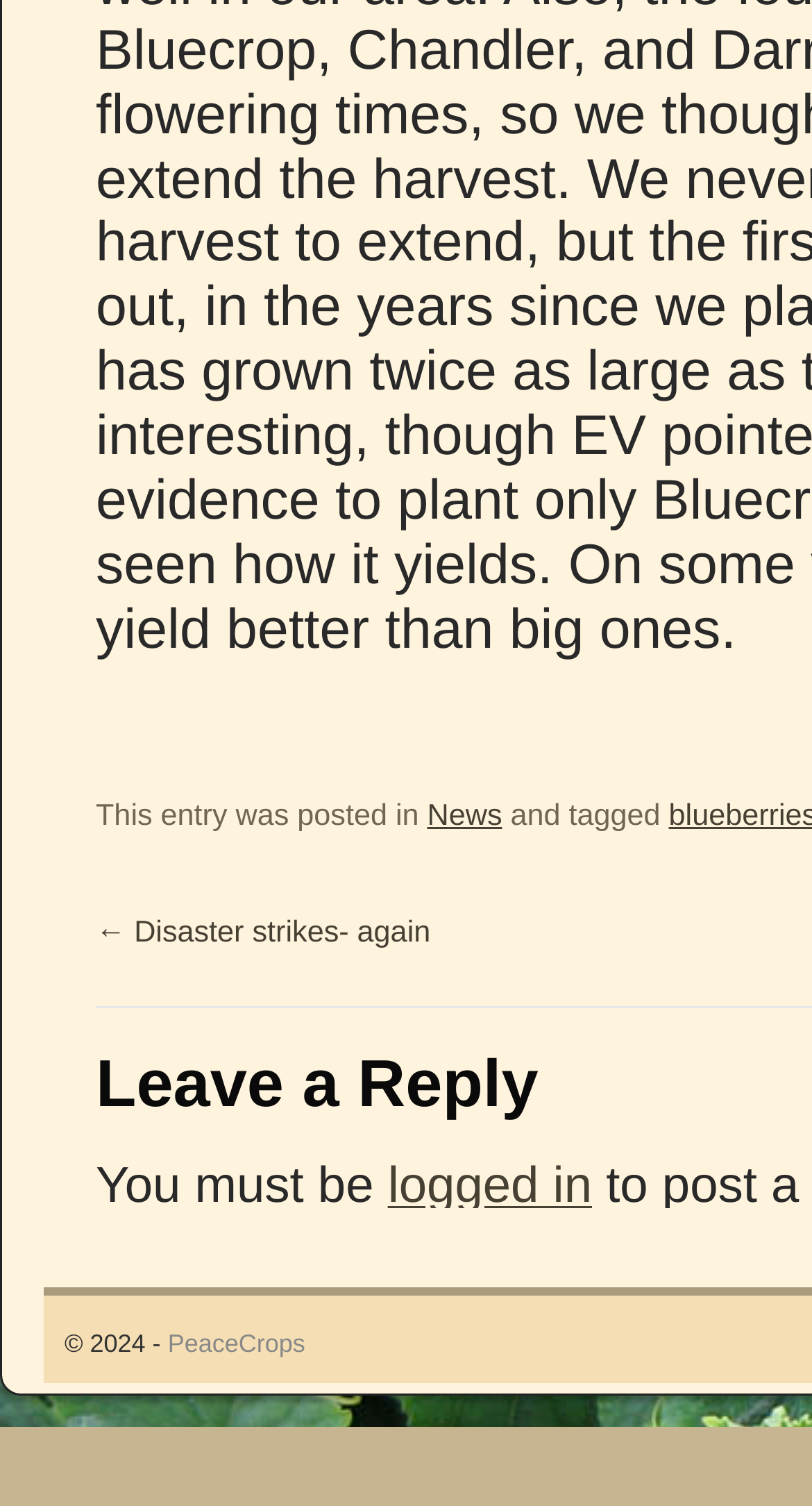What is the direction of the previous post link?
Please provide a single word or phrase in response based on the screenshot.

Left